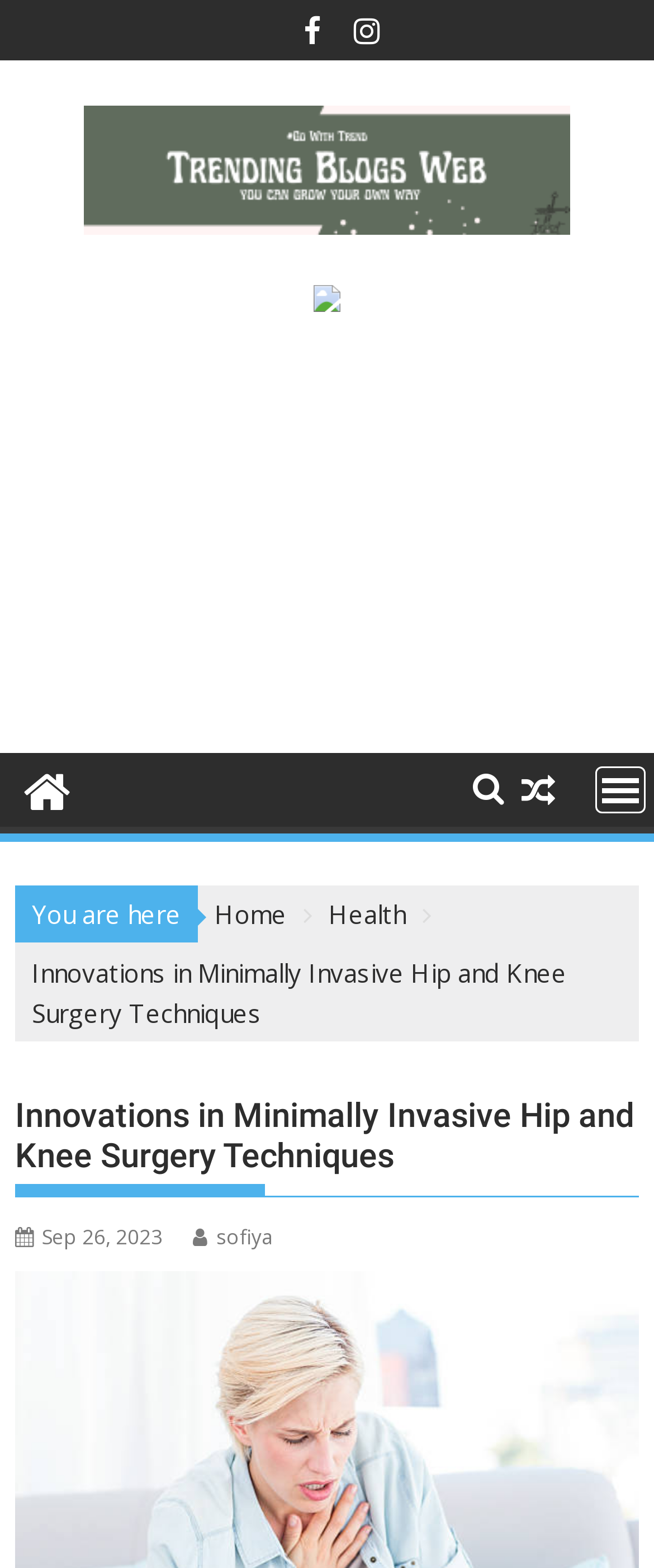Locate the bounding box coordinates of the element I should click to achieve the following instruction: "Open the menu".

[0.91, 0.489, 0.987, 0.519]